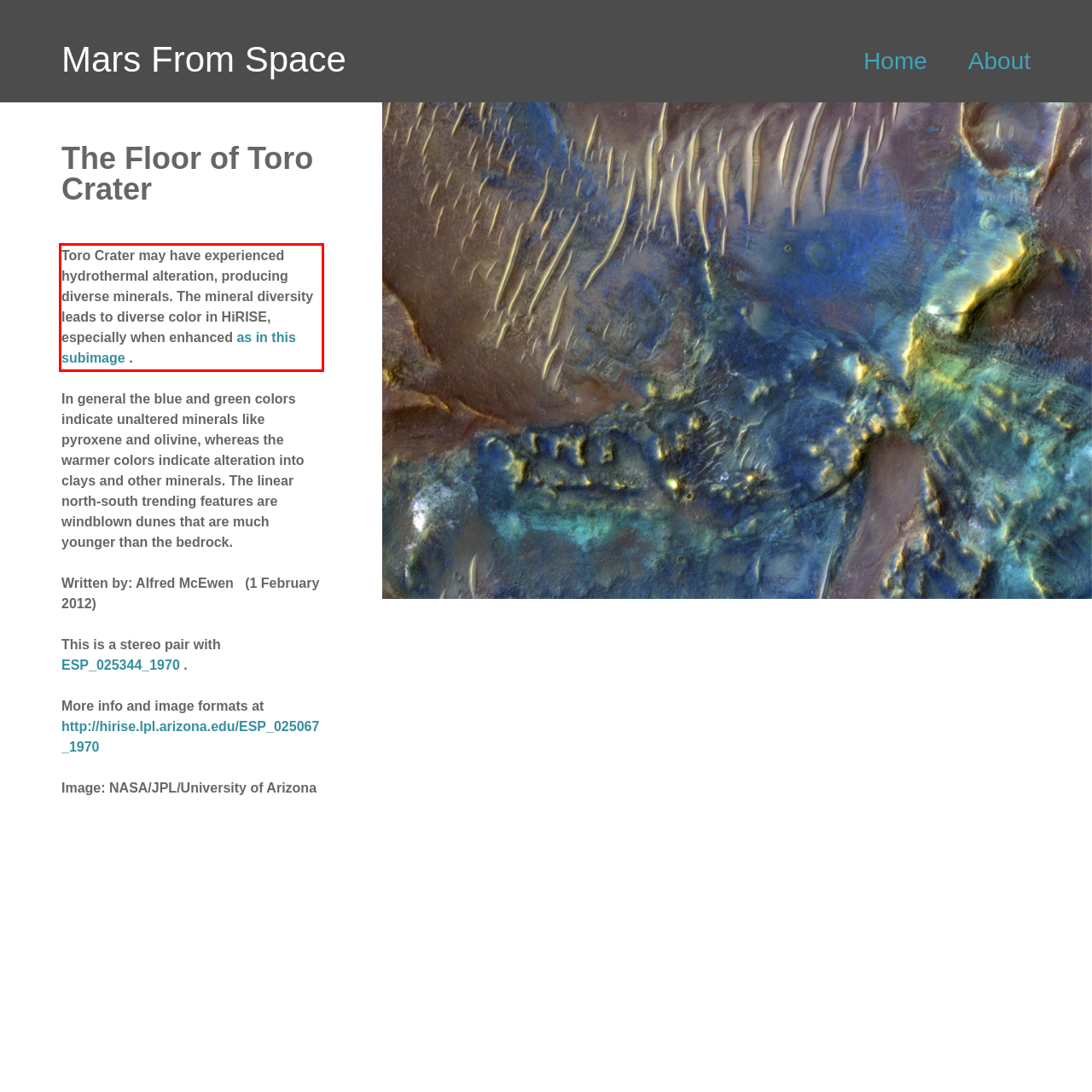Given a screenshot of a webpage with a red bounding box, please identify and retrieve the text inside the red rectangle.

Toro Crater may have experienced hydrothermal alteration, producing diverse minerals. The mineral diversity leads to diverse color in HiRISE, especially when enhanced as in this subimage .